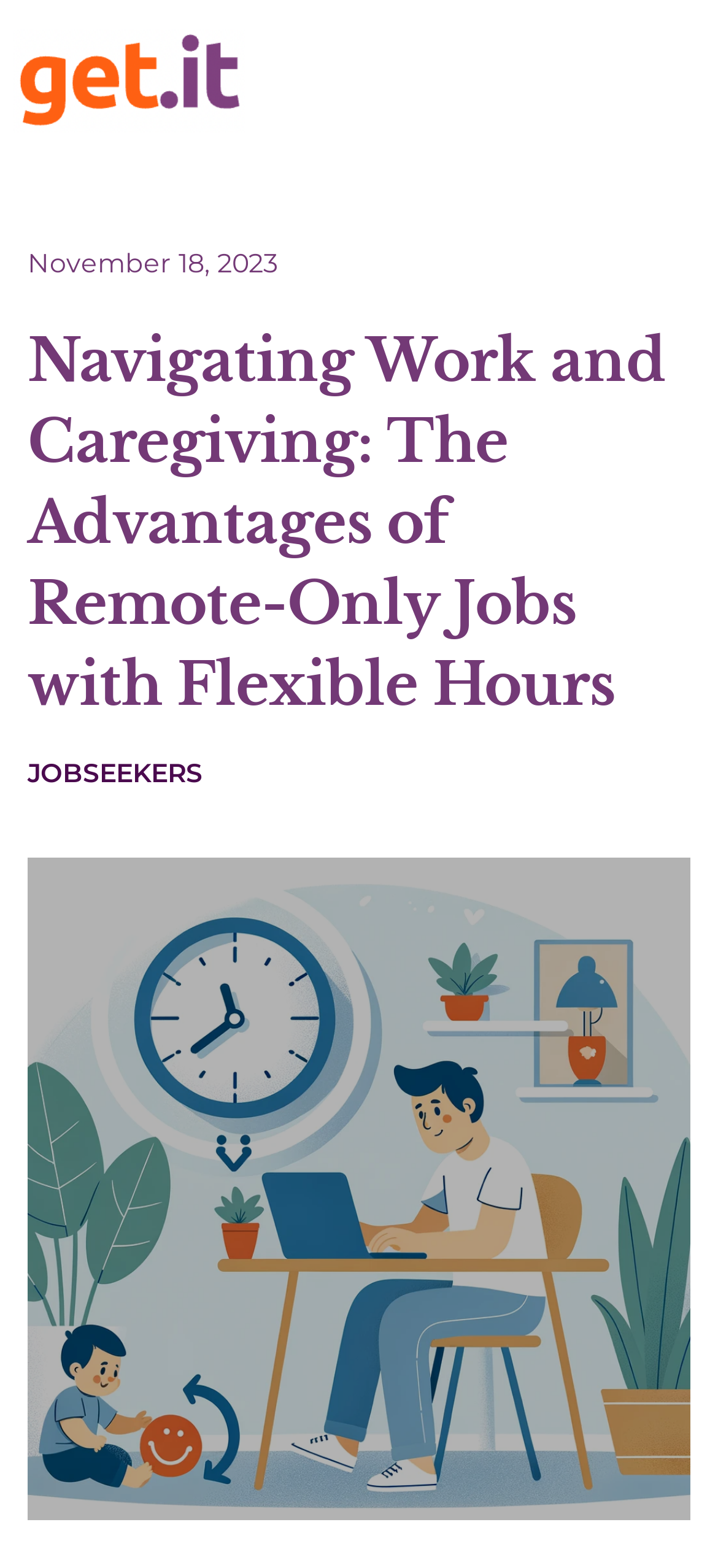How many links are there in the top section?
Look at the image and answer with only one word or phrase.

2